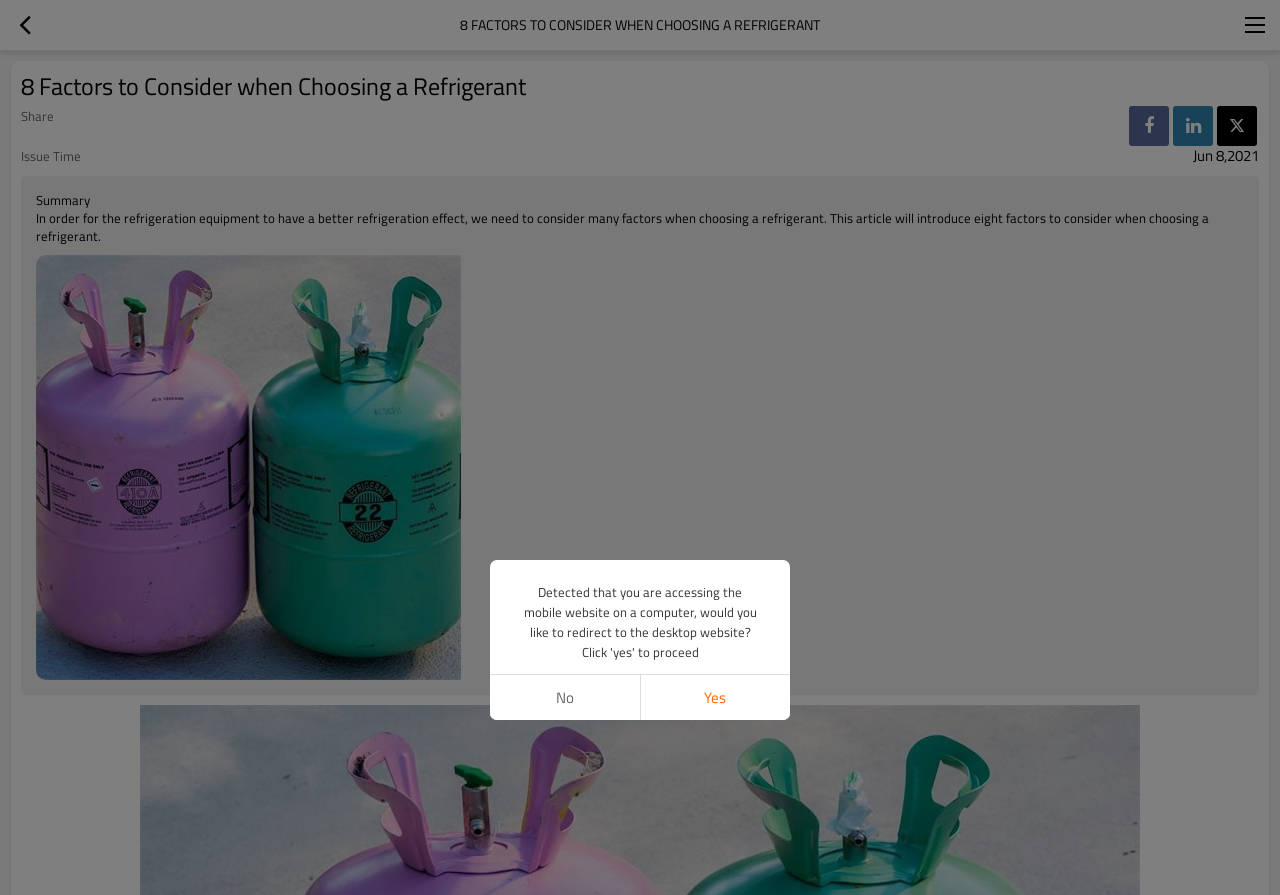Use a single word or phrase to answer this question: 
What is the issue time of the article?

Jun 8, 2021